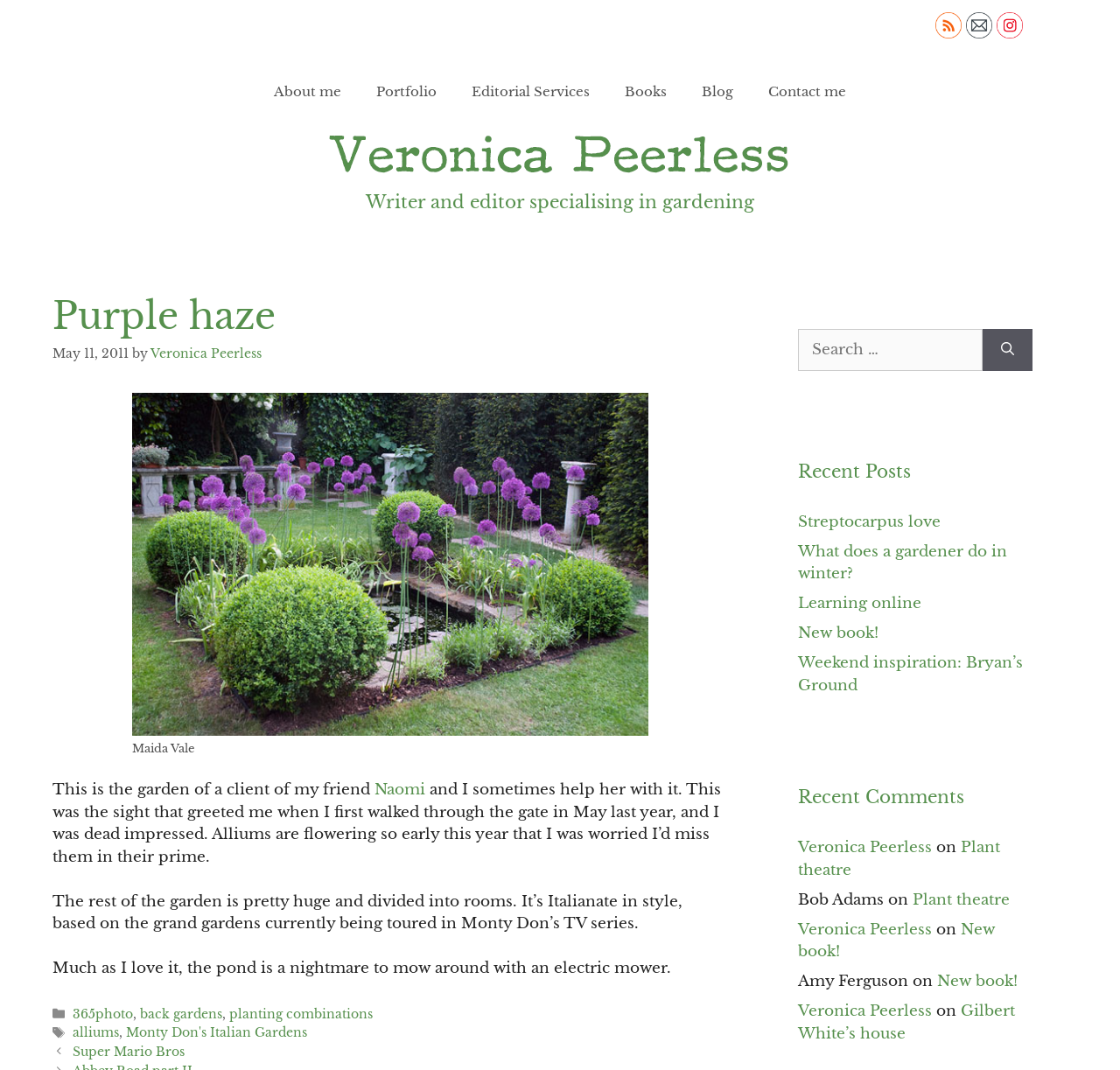Answer the question using only one word or a concise phrase: What is the name of the writer and editor?

Veronica Peerless